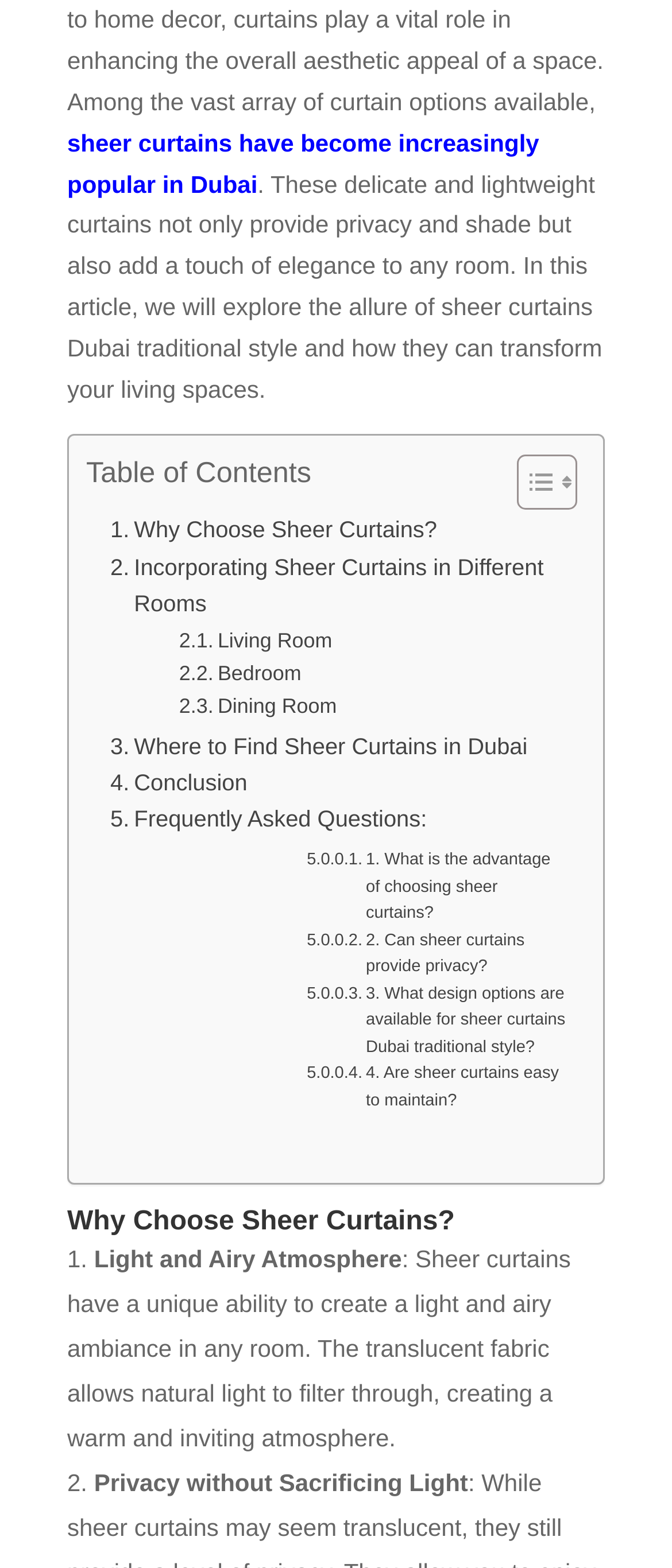Show the bounding box coordinates for the HTML element as described: "Frequently Asked Questions:".

[0.164, 0.511, 0.635, 0.534]